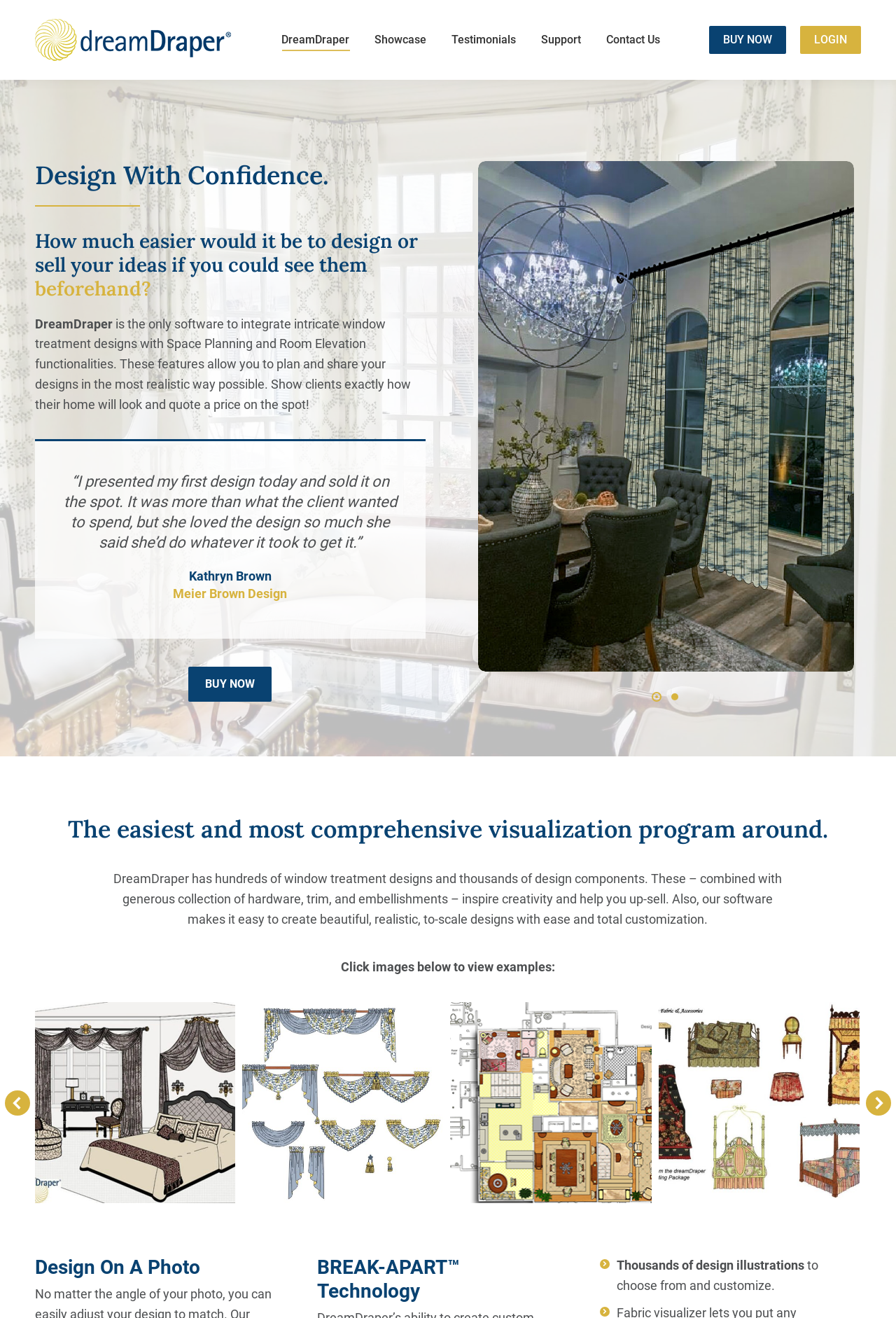How many links are there in the top navigation bar? Observe the screenshot and provide a one-word or short phrase answer.

6